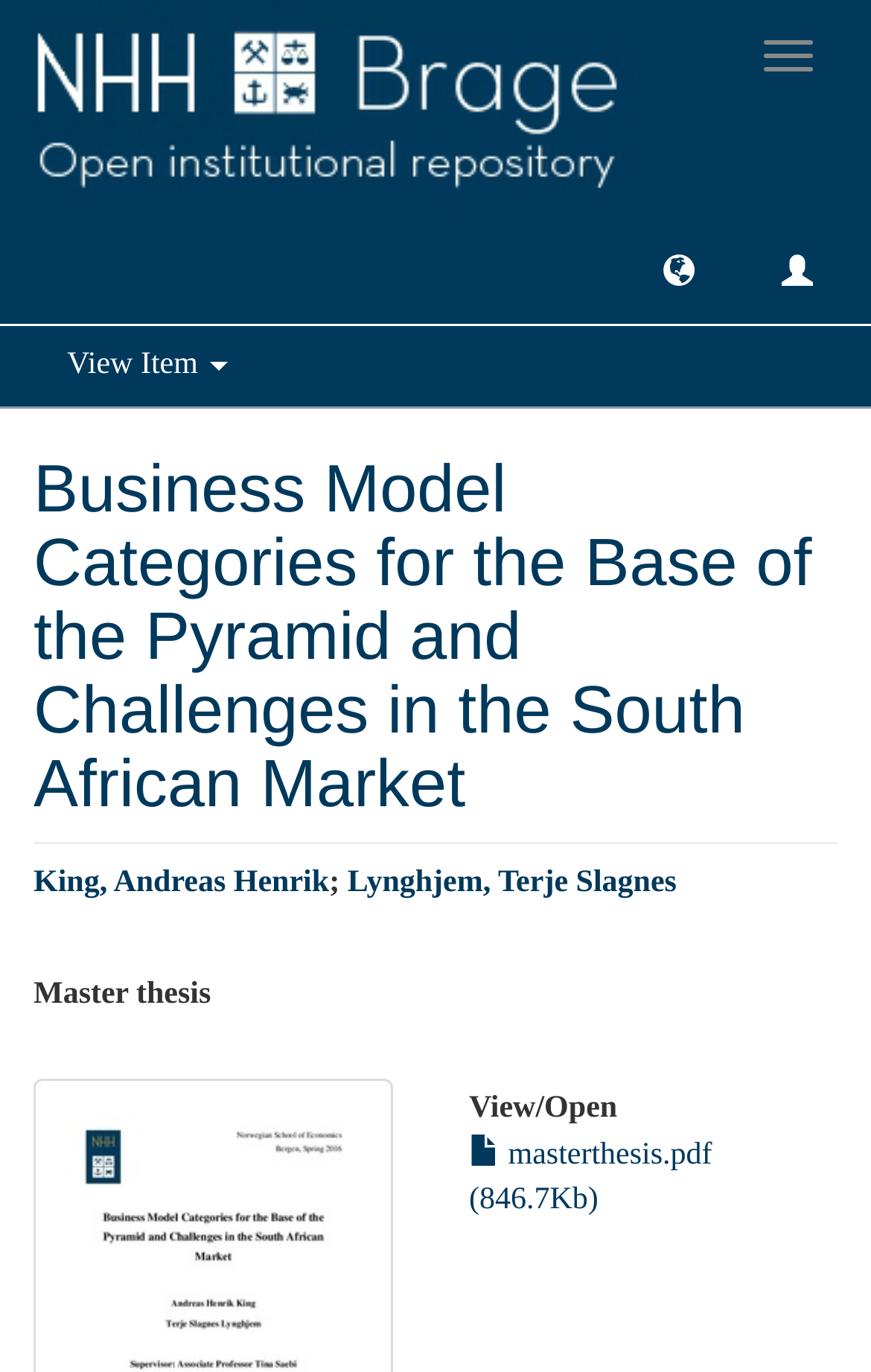Give the bounding box coordinates for this UI element: "Sir John Hawkins". The coordinates should be four float numbers between 0 and 1, arranged as [left, top, right, bottom].

None